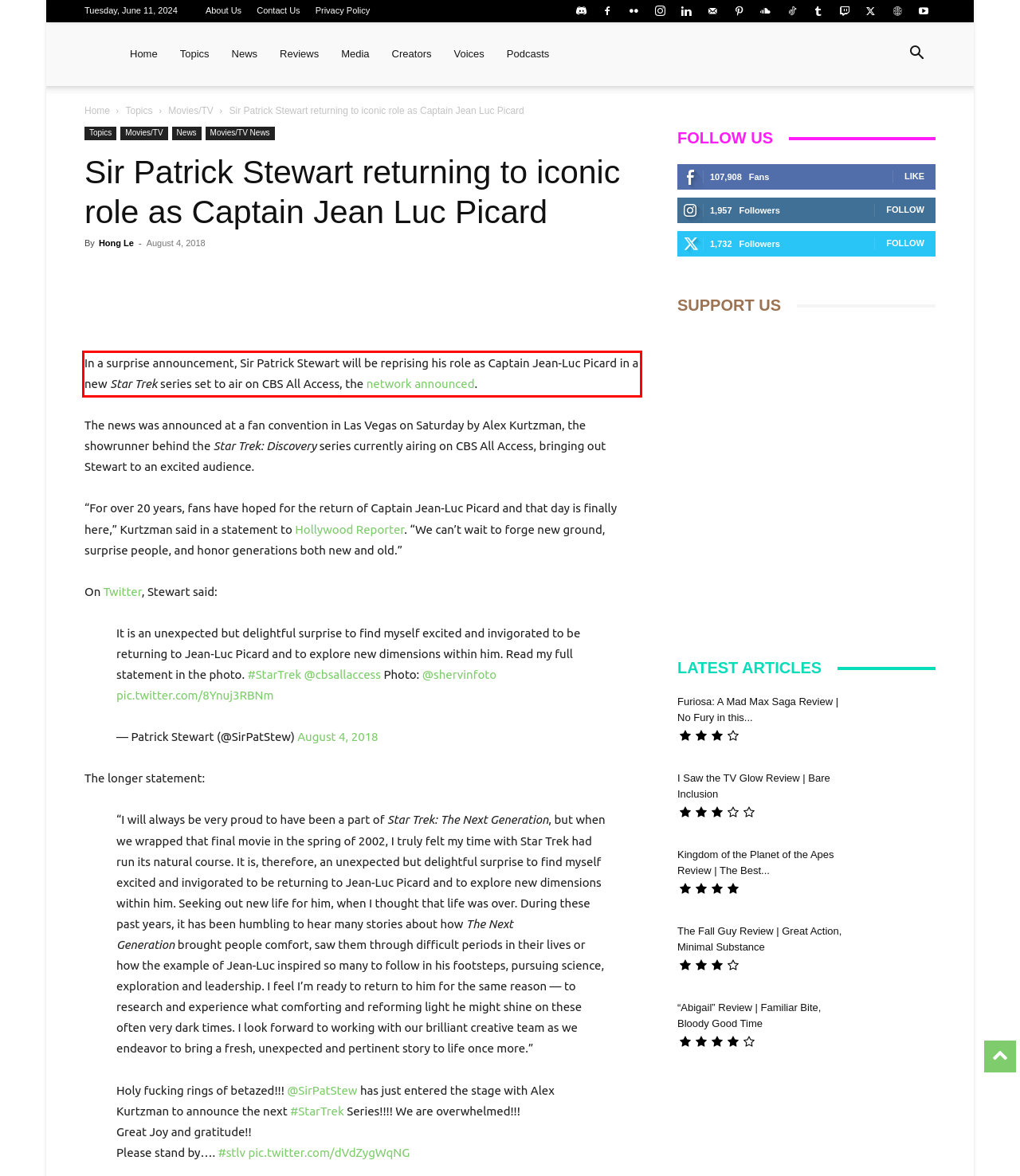You are given a screenshot showing a webpage with a red bounding box. Perform OCR to capture the text within the red bounding box.

In a surprise announcement, Sir Patrick Stewart will be reprising his role as Captain Jean-Luc Picard in a new Star Trek series set to air on CBS All Access, the network announced.